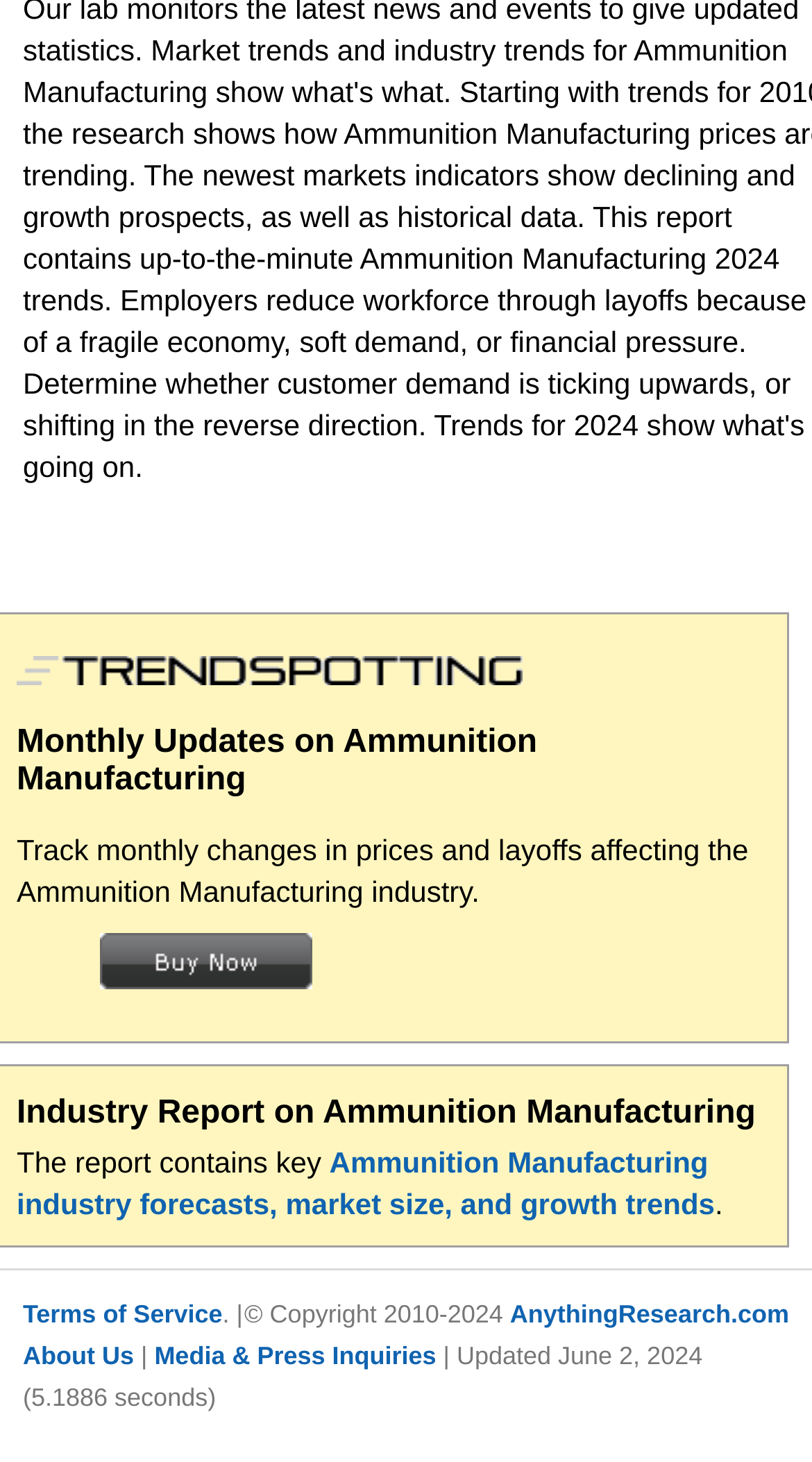What is the copyright year range?
Refer to the image and provide a one-word or short phrase answer.

2010-2024